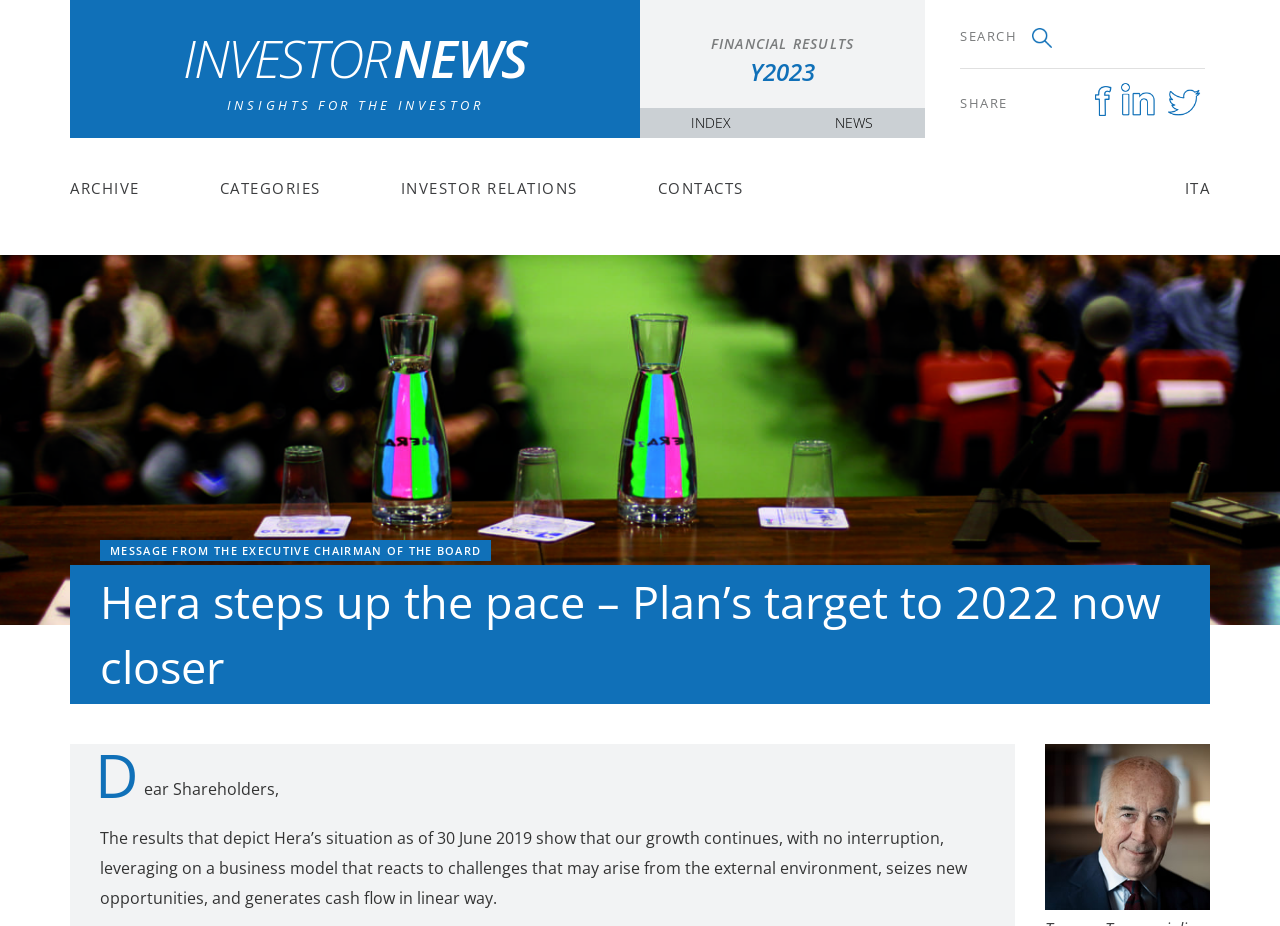Provide your answer in one word or a succinct phrase for the question: 
What social media platforms are available?

Twitter, LinkedIn, Facebook